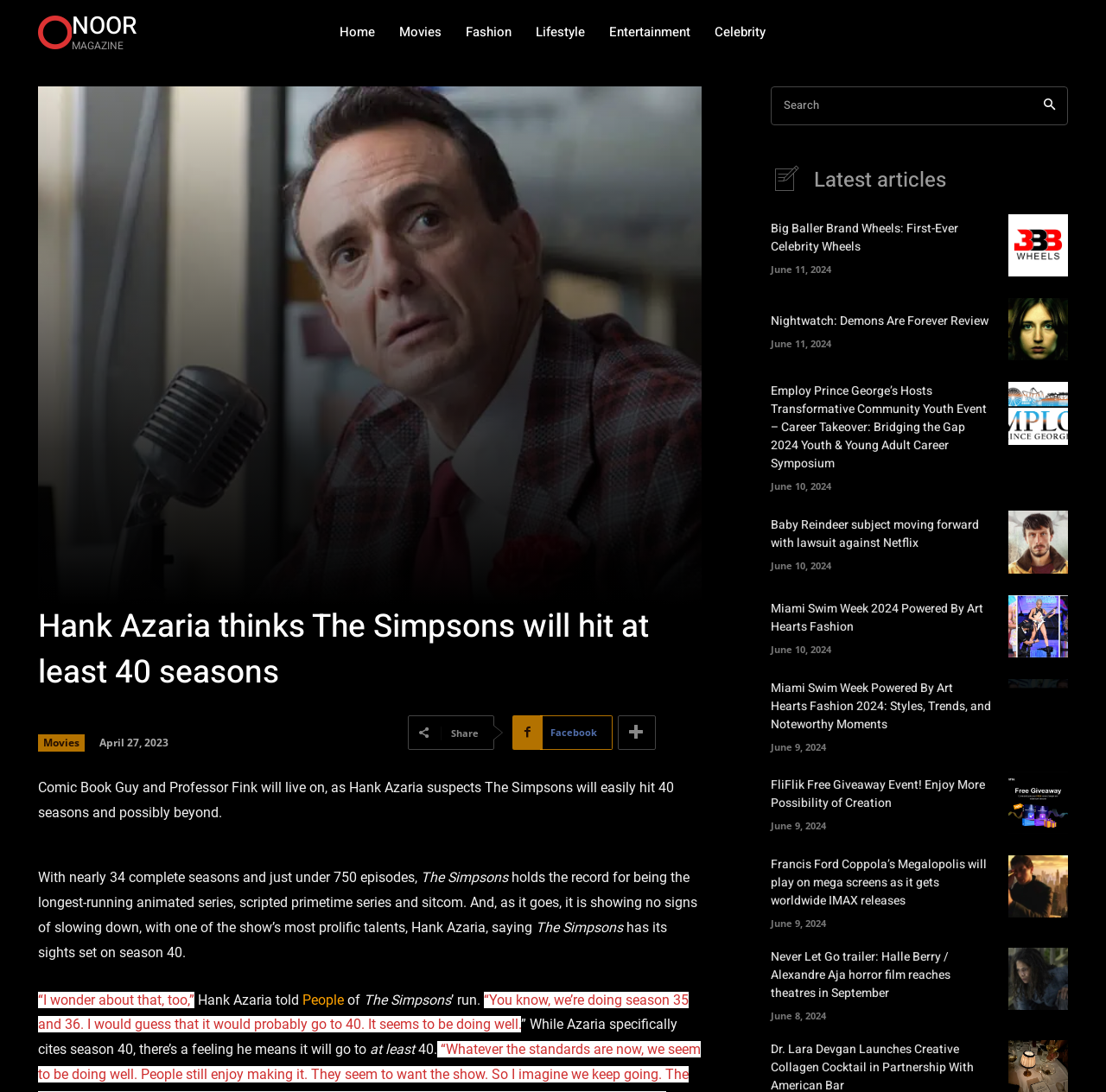Provide an in-depth caption for the webpage.

This webpage is from NOOR Magazine, with a top navigation bar featuring links to different sections such as Home, Movies, Fashion, Lifestyle, Entertainment, and Celebrity. Below the navigation bar, there is a heading that reads "Hank Azaria thinks The Simpsons will hit at least 40 seasons". 

To the right of the heading, there are social media links and a "Share" button. Below the heading, there is a brief article about Hank Azaria's thoughts on The Simpsons, with quotes from him. The article mentions that The Simpsons has been on the air for nearly 34 complete seasons and over 750 episodes, making it the longest-running animated series, scripted primetime series, and sitcom.

On the right side of the page, there is a search bar with a "Search" button. Below the search bar, there is a section titled "Latest articles" with a list of article links, each with a heading and a timestamp. The articles appear to be from various categories, including entertainment, fashion, and lifestyle.